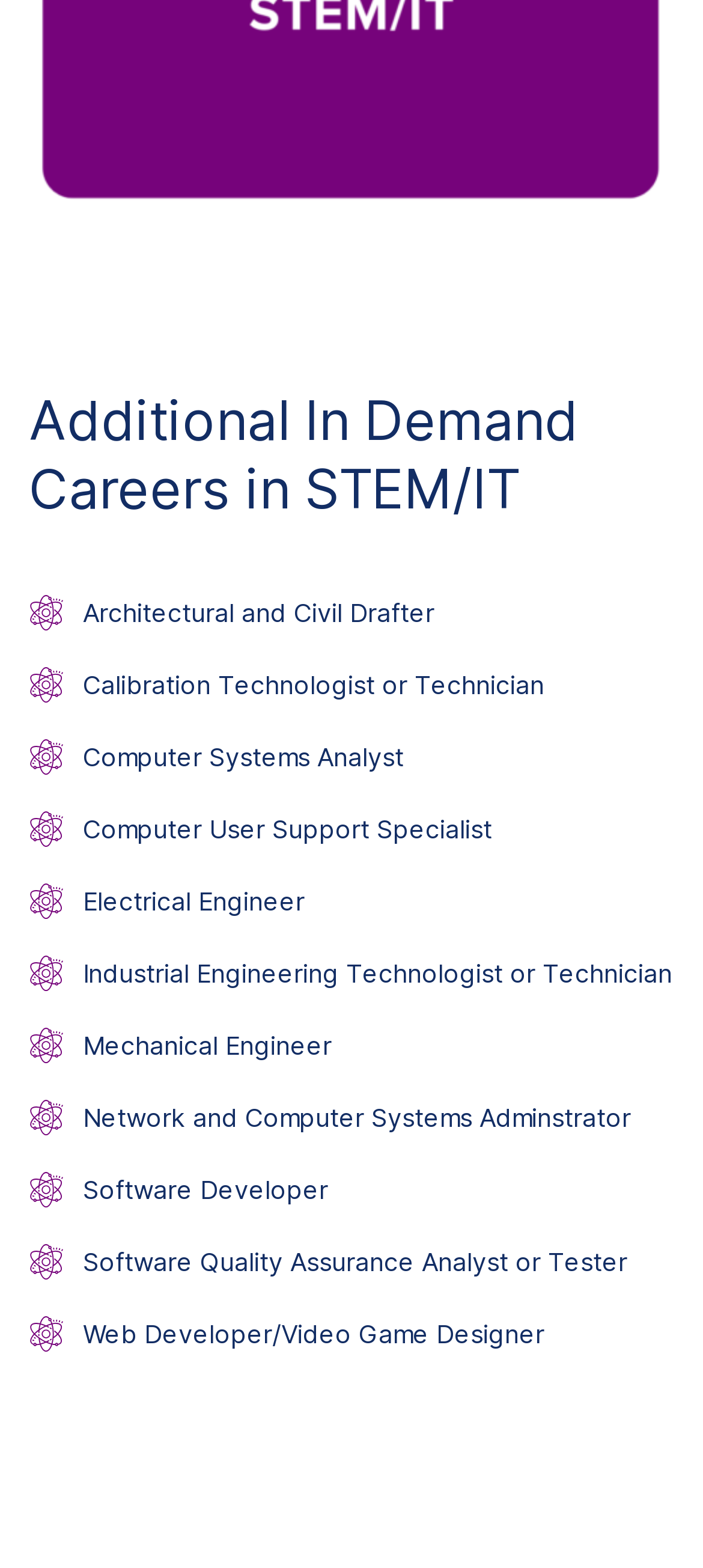Respond to the question with just a single word or phrase: 
What is the purpose of the 'Sources:' text?

To provide sources